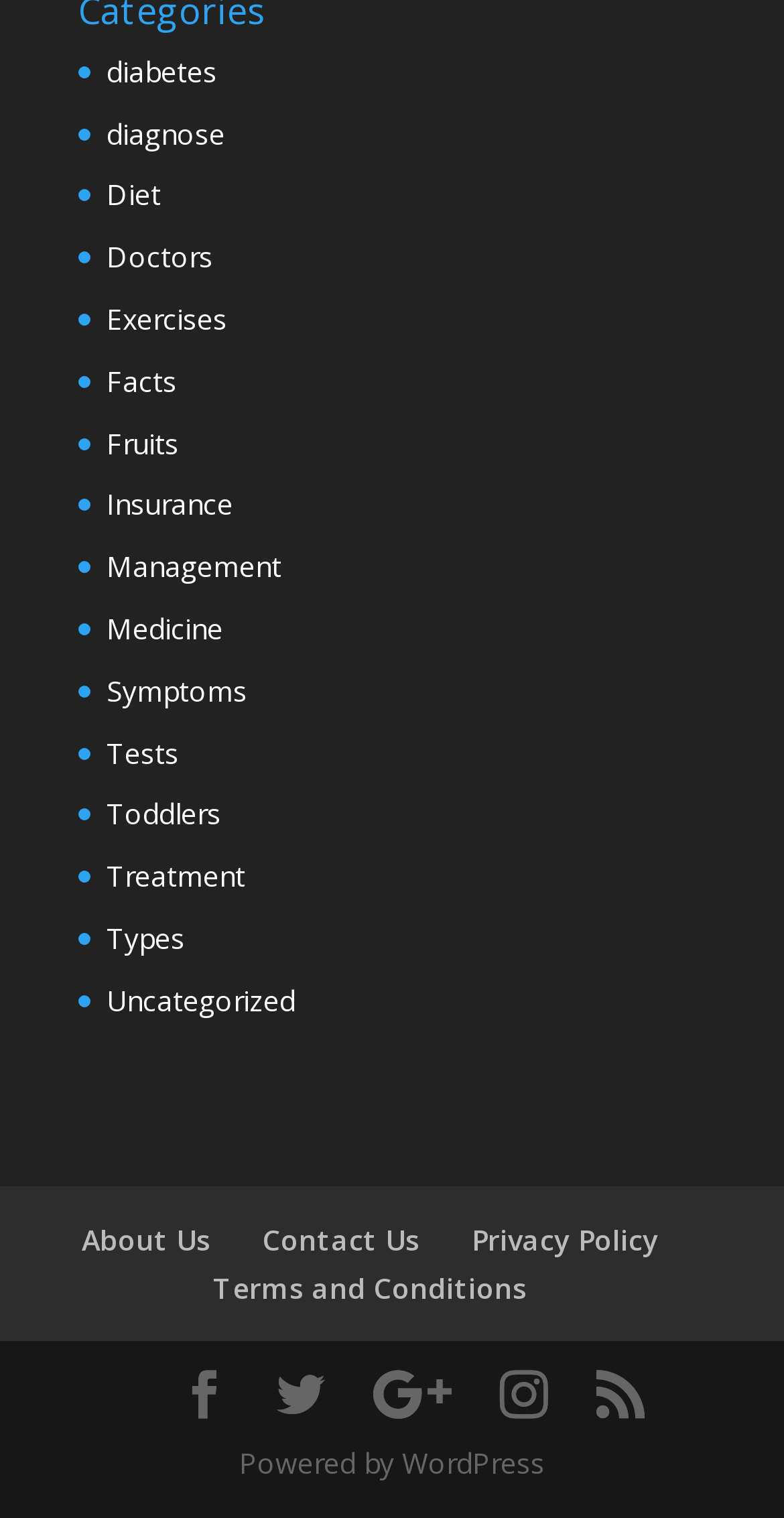Please indicate the bounding box coordinates of the element's region to be clicked to achieve the instruction: "visit Doctors". Provide the coordinates as four float numbers between 0 and 1, i.e., [left, top, right, bottom].

[0.136, 0.156, 0.272, 0.182]